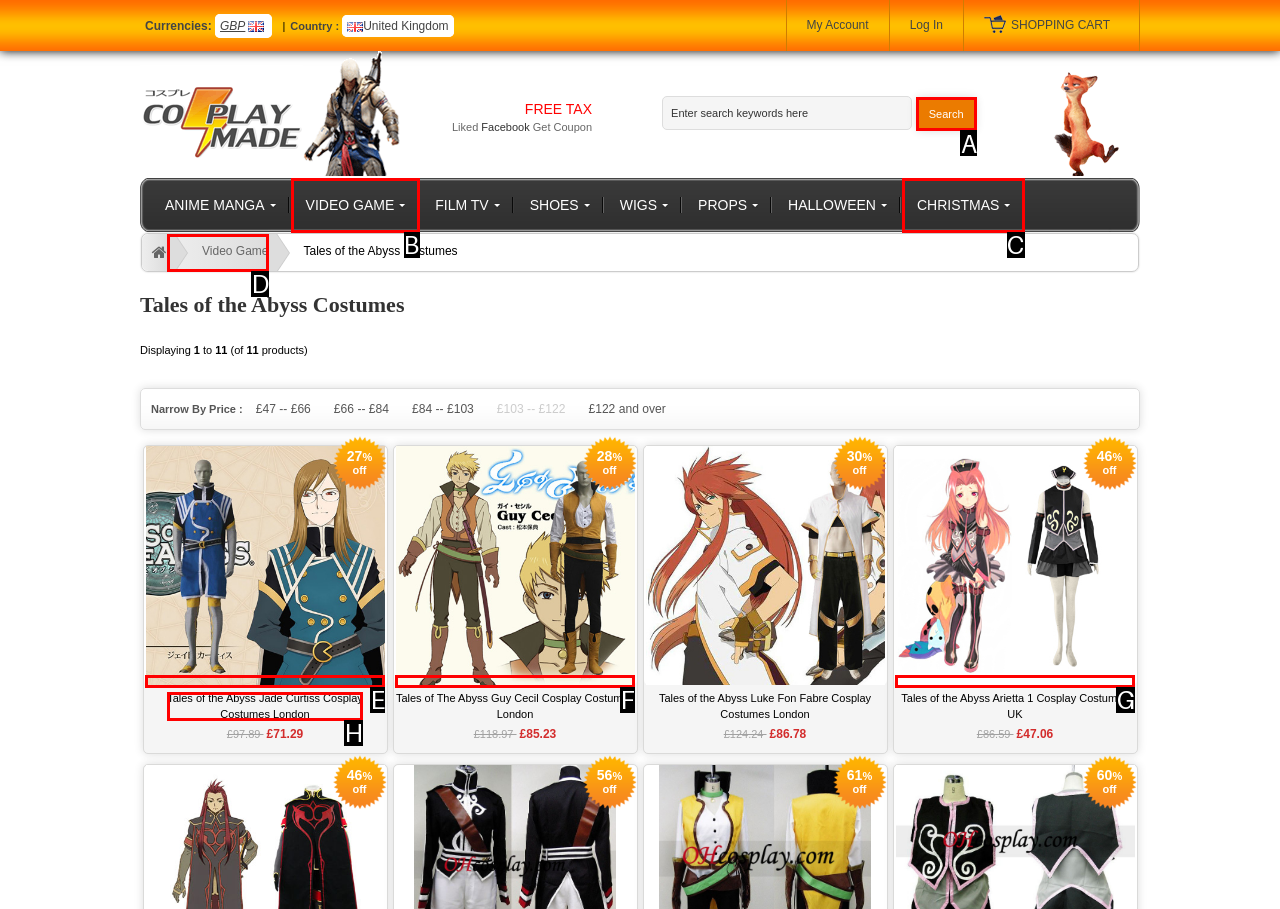Identify the letter of the UI element you should interact with to perform the task: Search for cosplay costumes
Reply with the appropriate letter of the option.

A